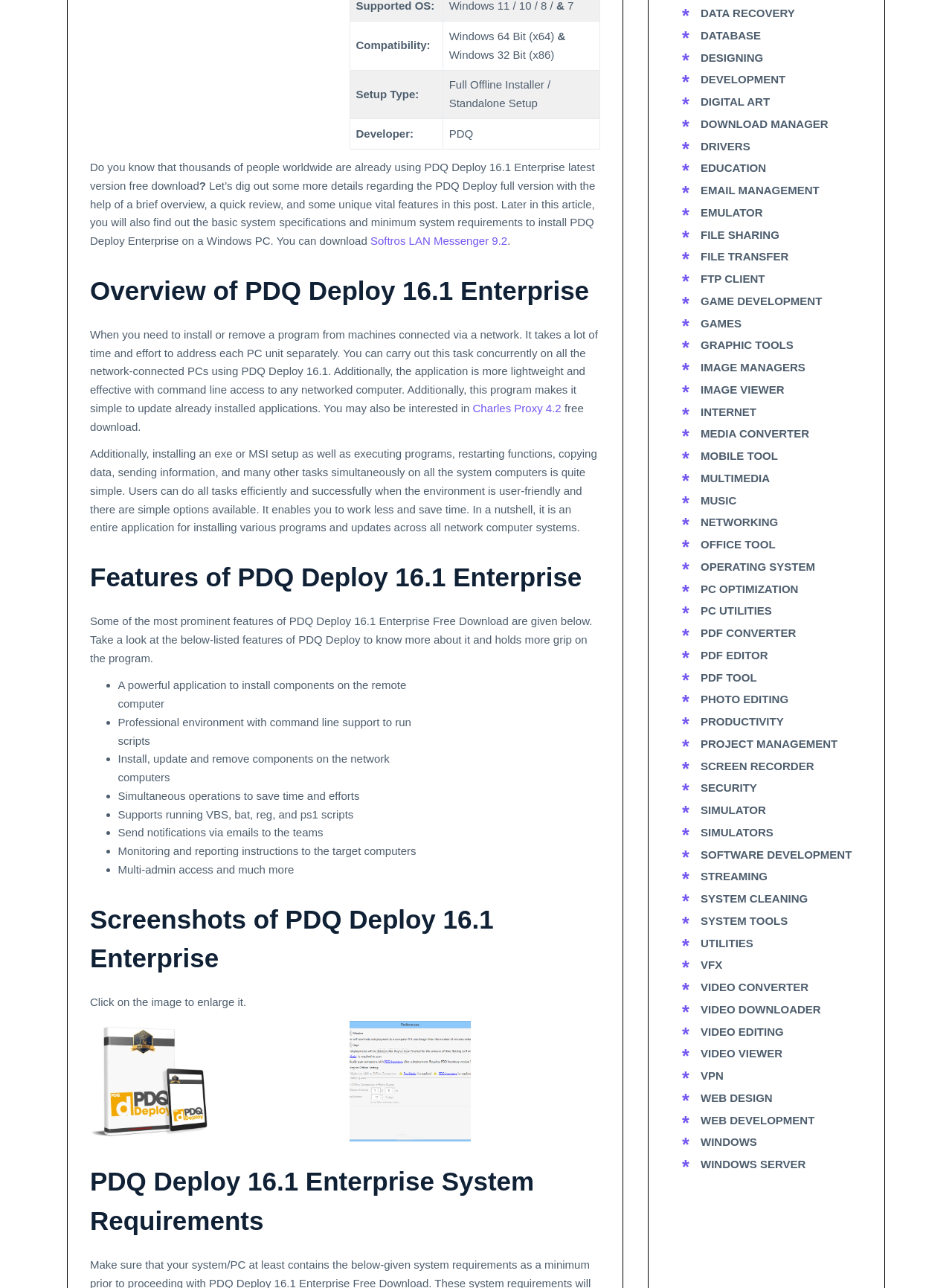Provide the bounding box coordinates of the HTML element this sentence describes: "Government Affairs". The bounding box coordinates consist of four float numbers between 0 and 1, i.e., [left, top, right, bottom].

None